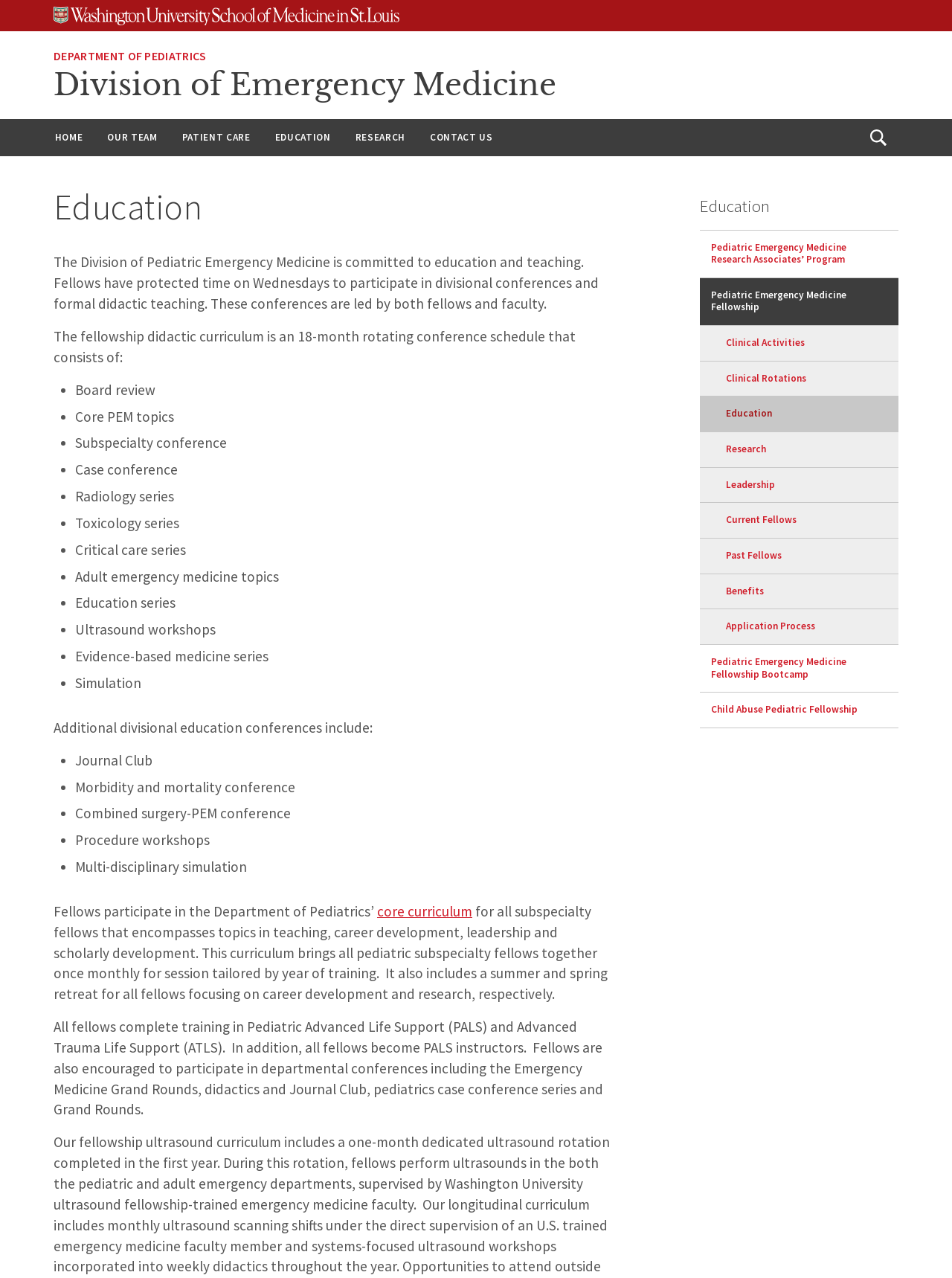Detail the various sections and features present on the webpage.

The webpage is about the Division of Pediatric Emergency Medicine at Washington University in St. Louis, with a focus on education and teaching. At the top of the page, there are three "Skip to" links, followed by a university logo image and several links to different departments, including Pediatrics and Emergency Medicine. 

Below these links, there is a header section with a heading "Education" and a brief description of the division's commitment to education and teaching. This section also contains a paragraph describing the fellowship didactic curriculum, which includes an 18-month rotating conference schedule covering various topics such as board review, core PEM topics, and subspecialty conferences.

The curriculum is listed in a bulleted format, with 12 items, including case conferences, radiology series, and ultrasound workshops. Following this, there is another section describing additional divisional education conferences, including journal clubs, morbidity and mortality conferences, and procedure workshops.

The page also mentions that fellows participate in the Department of Pediatrics' core curriculum, which covers topics such as teaching, career development, leadership, and scholarly development. Additionally, all fellows complete training in Pediatric Advanced Life Support (PALS) and Advanced Trauma Life Support (ATLS) and become PALS instructors.

On the right side of the page, there is a complementary section with several links to related topics, including research associates' programs, fellowship programs, clinical activities, and leadership.